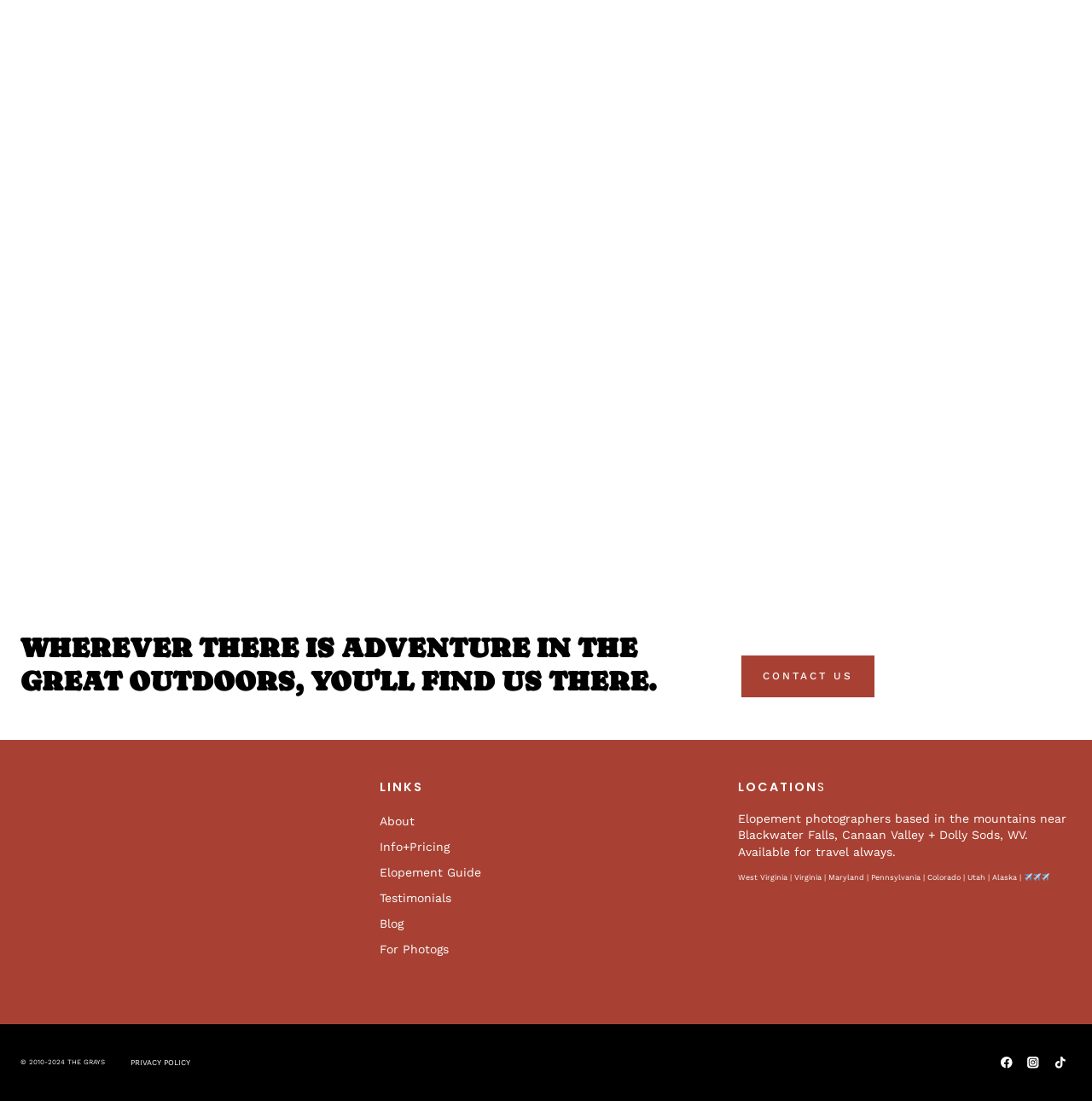Determine the bounding box coordinates of the region that needs to be clicked to achieve the task: "View PRIVACY POLICY".

[0.12, 0.961, 0.174, 0.969]